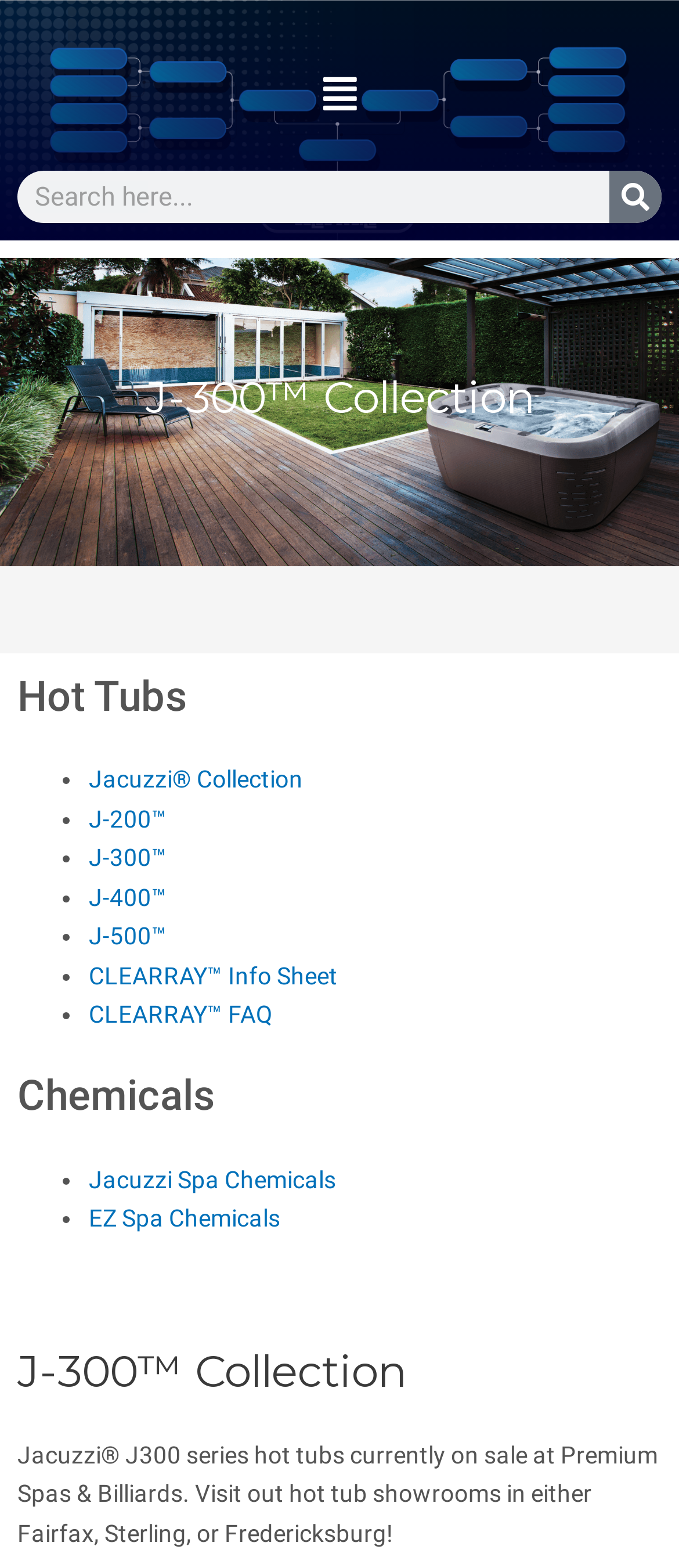Specify the bounding box coordinates of the area to click in order to follow the given instruction: "Explore Jacuzzi Spa Chemicals."

[0.131, 0.743, 0.495, 0.761]